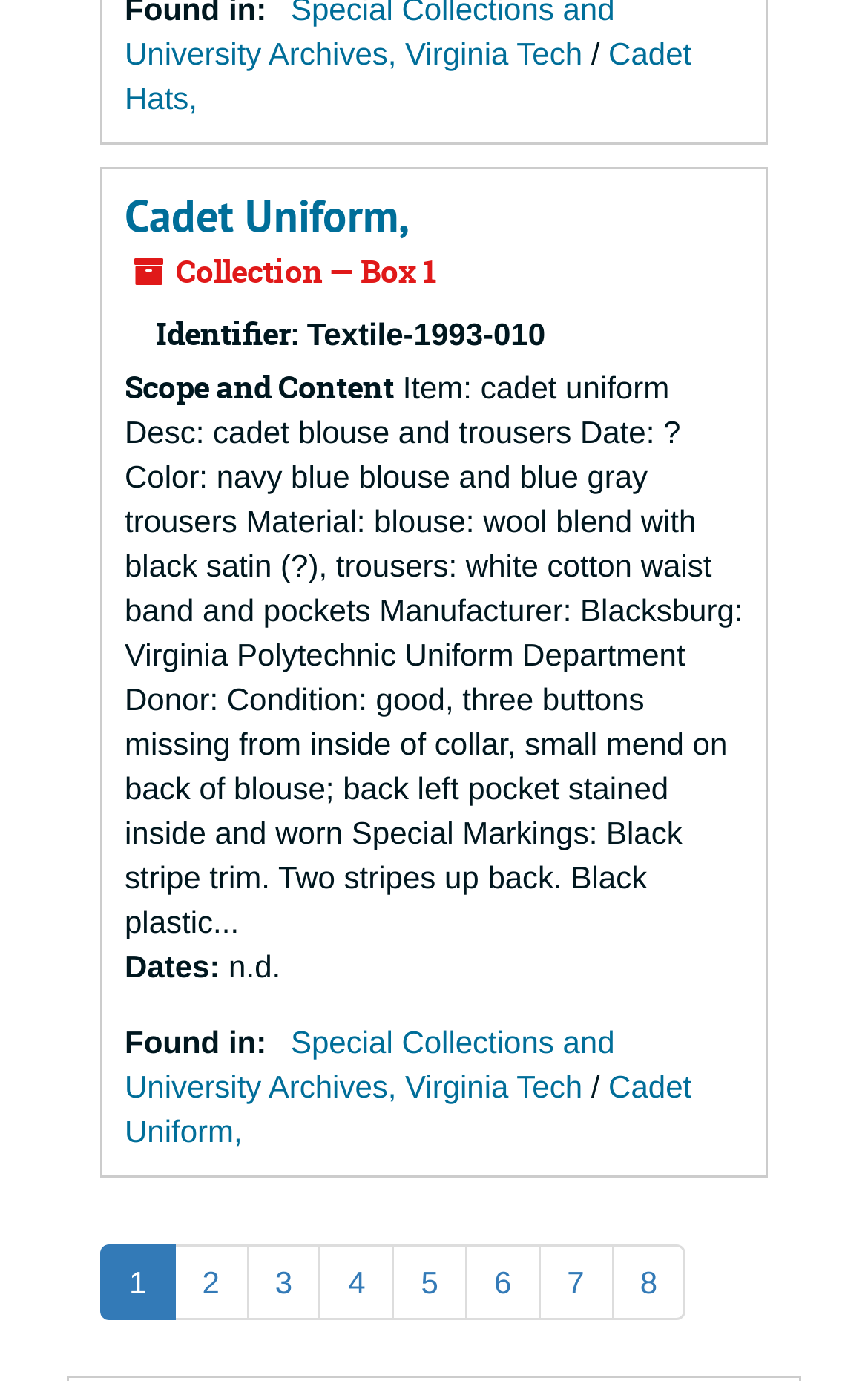What is the identifier of the item?
Can you provide a detailed and comprehensive answer to the question?

The identifier of the item can be found in the section 'Scope and Content' where it is written as 'Identifier: Textile-1993-010'.